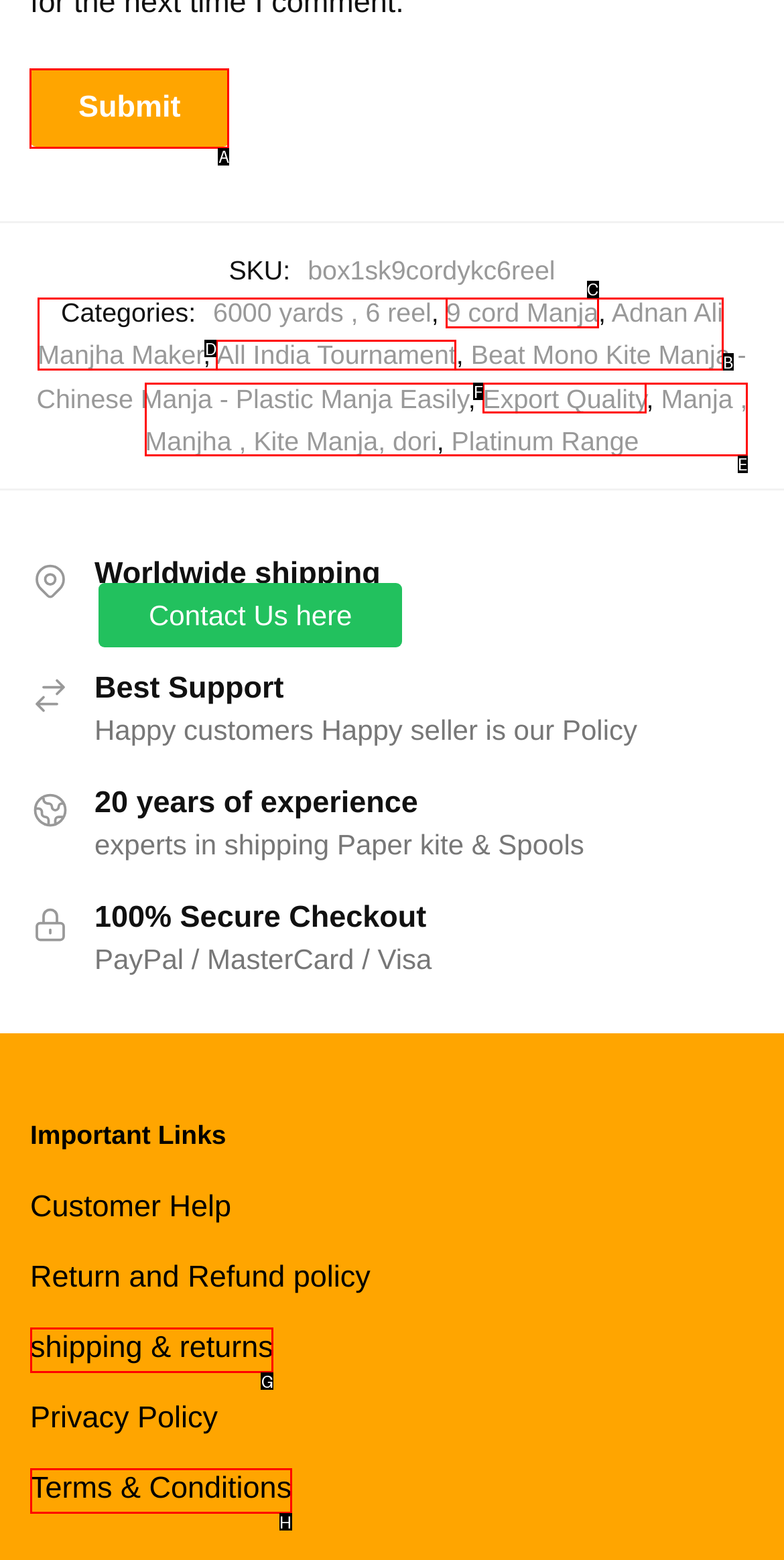Select the HTML element that needs to be clicked to perform the task: Click the 'Submit' button. Reply with the letter of the chosen option.

A